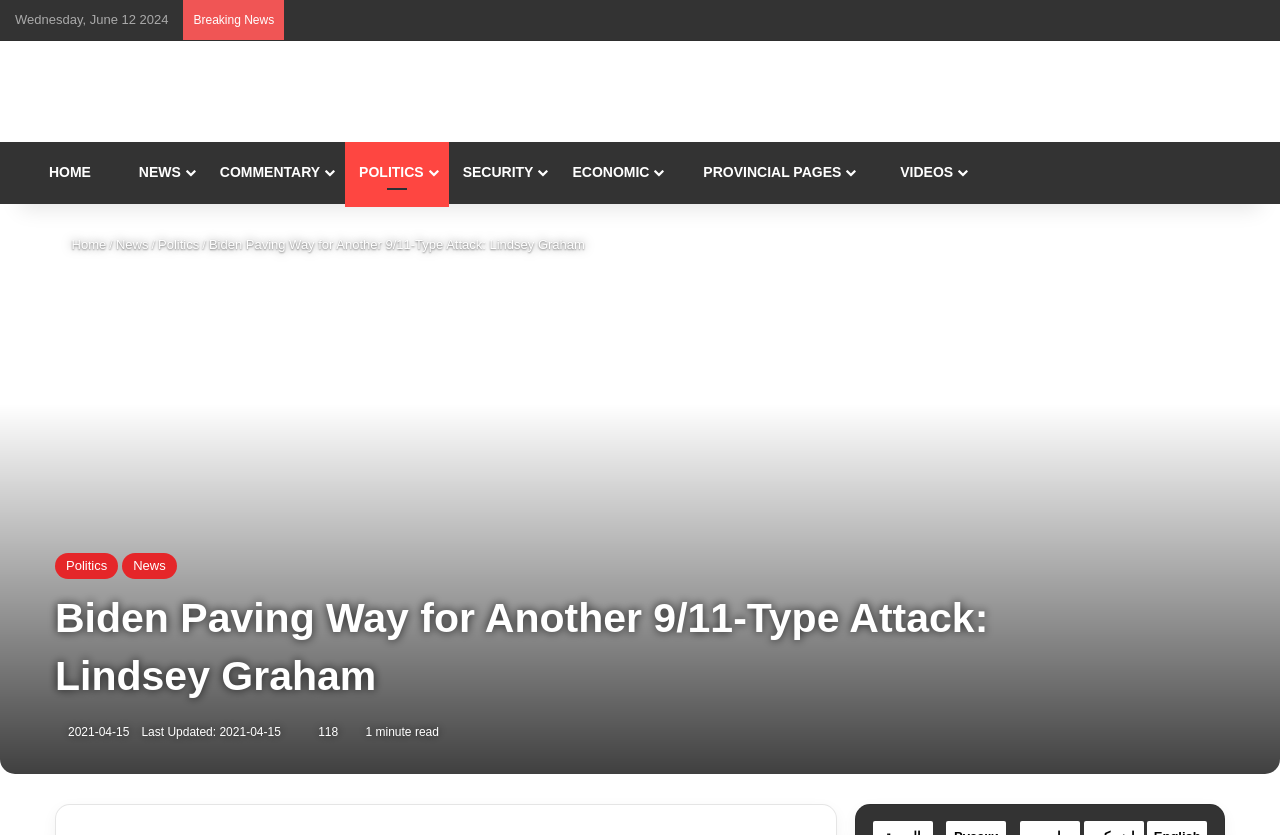What is the number of views of the news article?
Based on the image, provide your answer in one word or phrase.

118